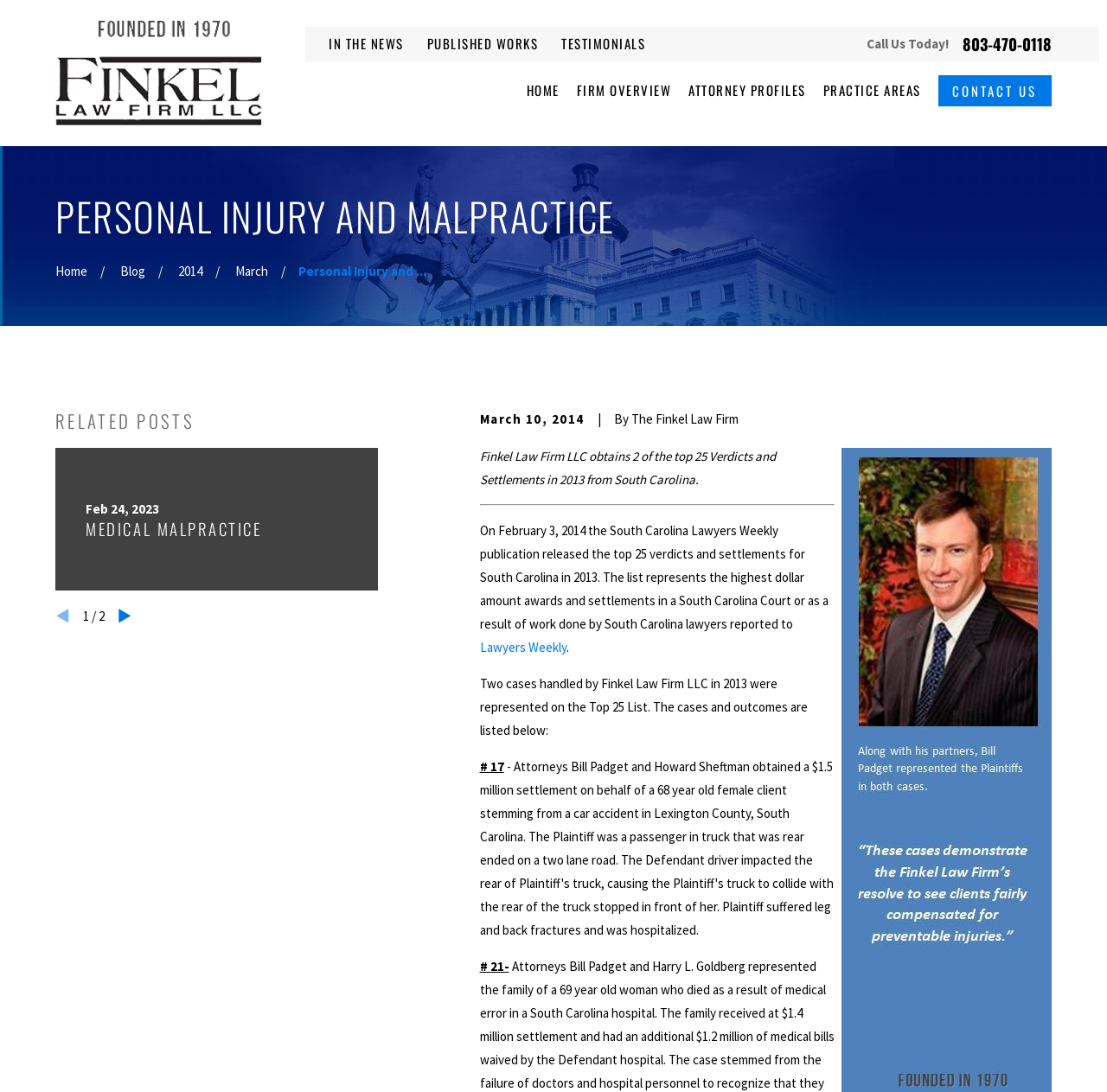Find the bounding box coordinates for the area that must be clicked to perform this action: "View testimonials".

[0.507, 0.031, 0.583, 0.049]